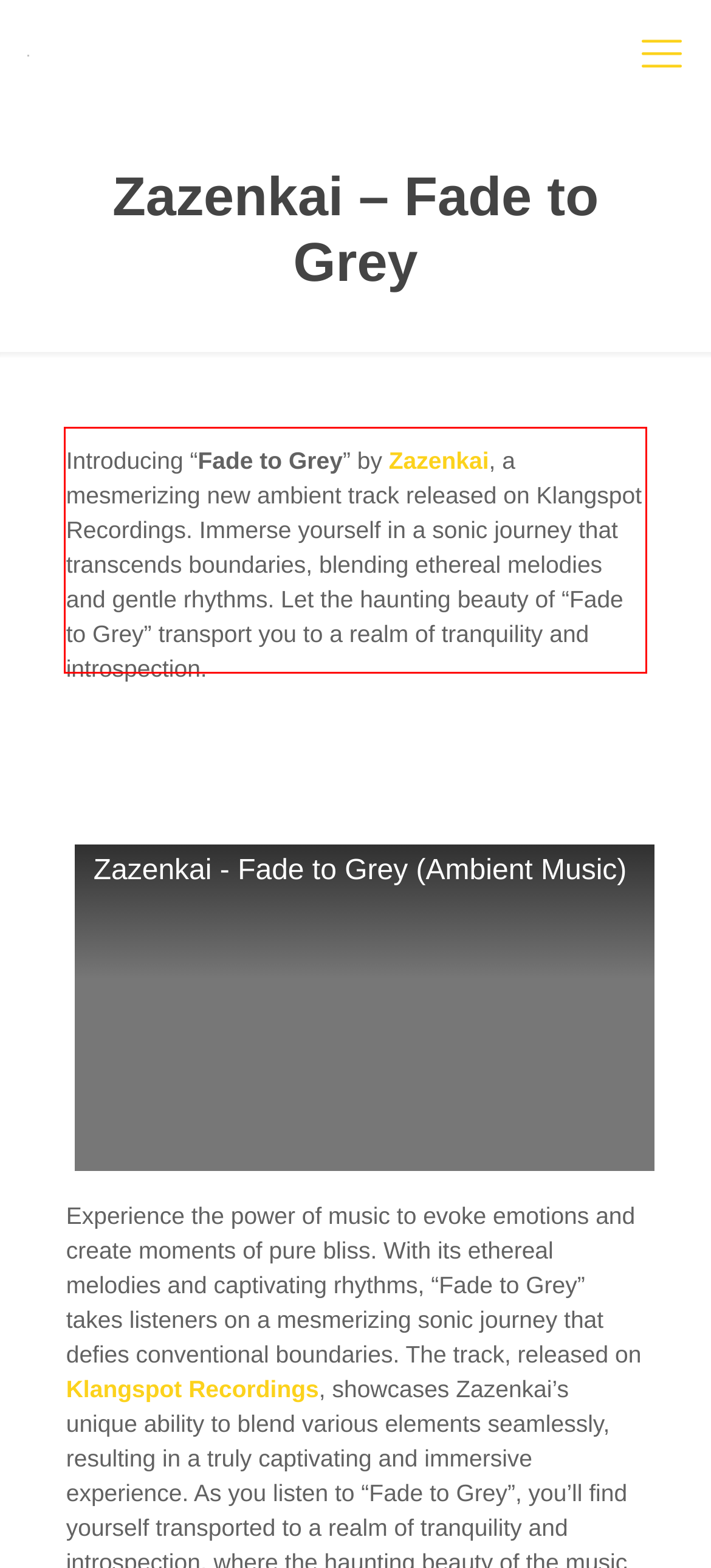Identify the text within the red bounding box on the webpage screenshot and generate the extracted text content.

Introducing “Fade to Grey” by Zazenkai, a mesmerizing new ambient track released on Klangspot Recordings. Immerse yourself in a sonic journey that transcends boundaries, blending ethereal melodies and gentle rhythms. Let the haunting beauty of “Fade to Grey” transport you to a realm of tranquility and introspection.